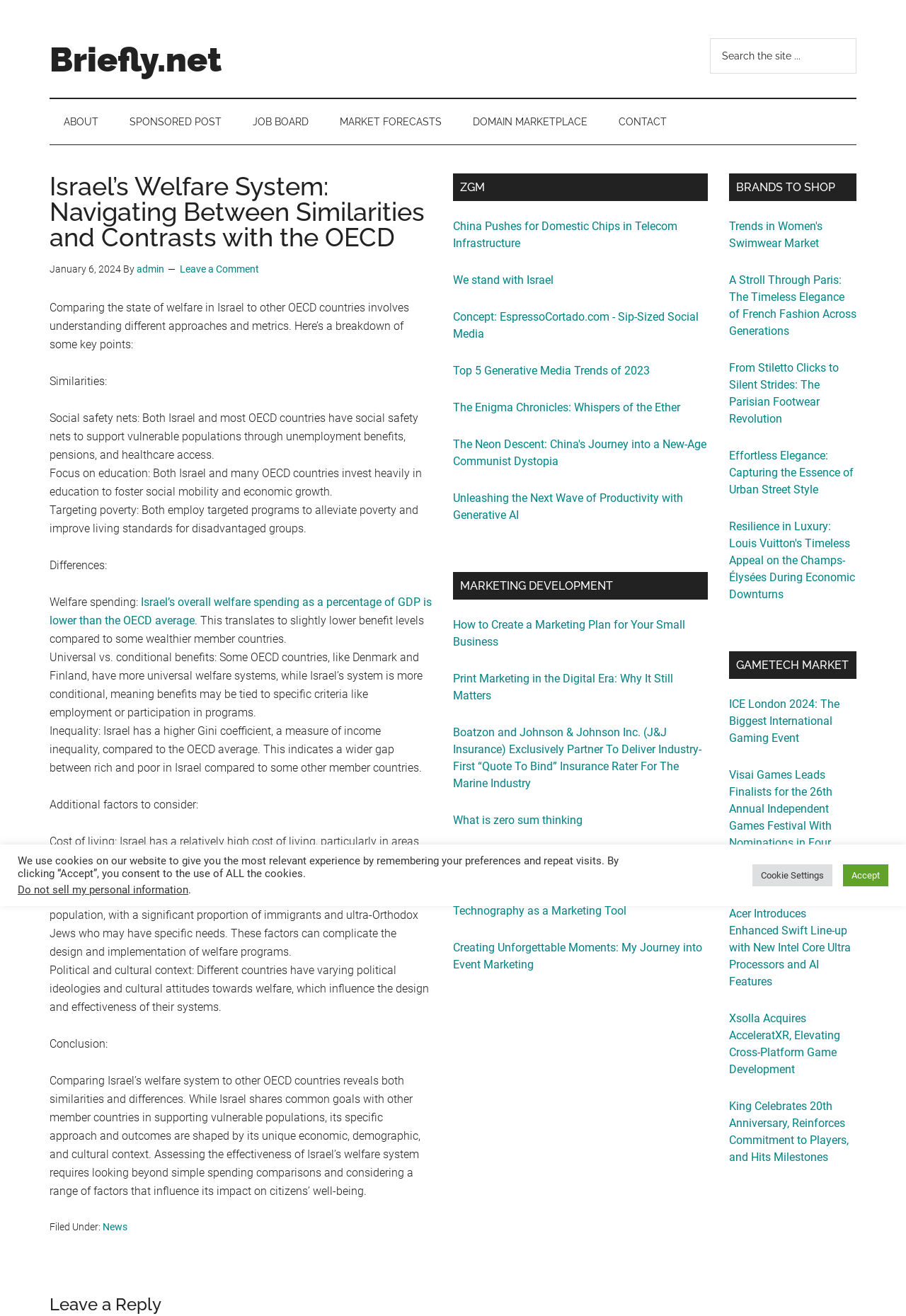Use the details in the image to answer the question thoroughly: 
What is the name of the website?

I determined the answer by looking at the top-left corner of the webpage, where the website's logo and name 'Briefly.net' are displayed.